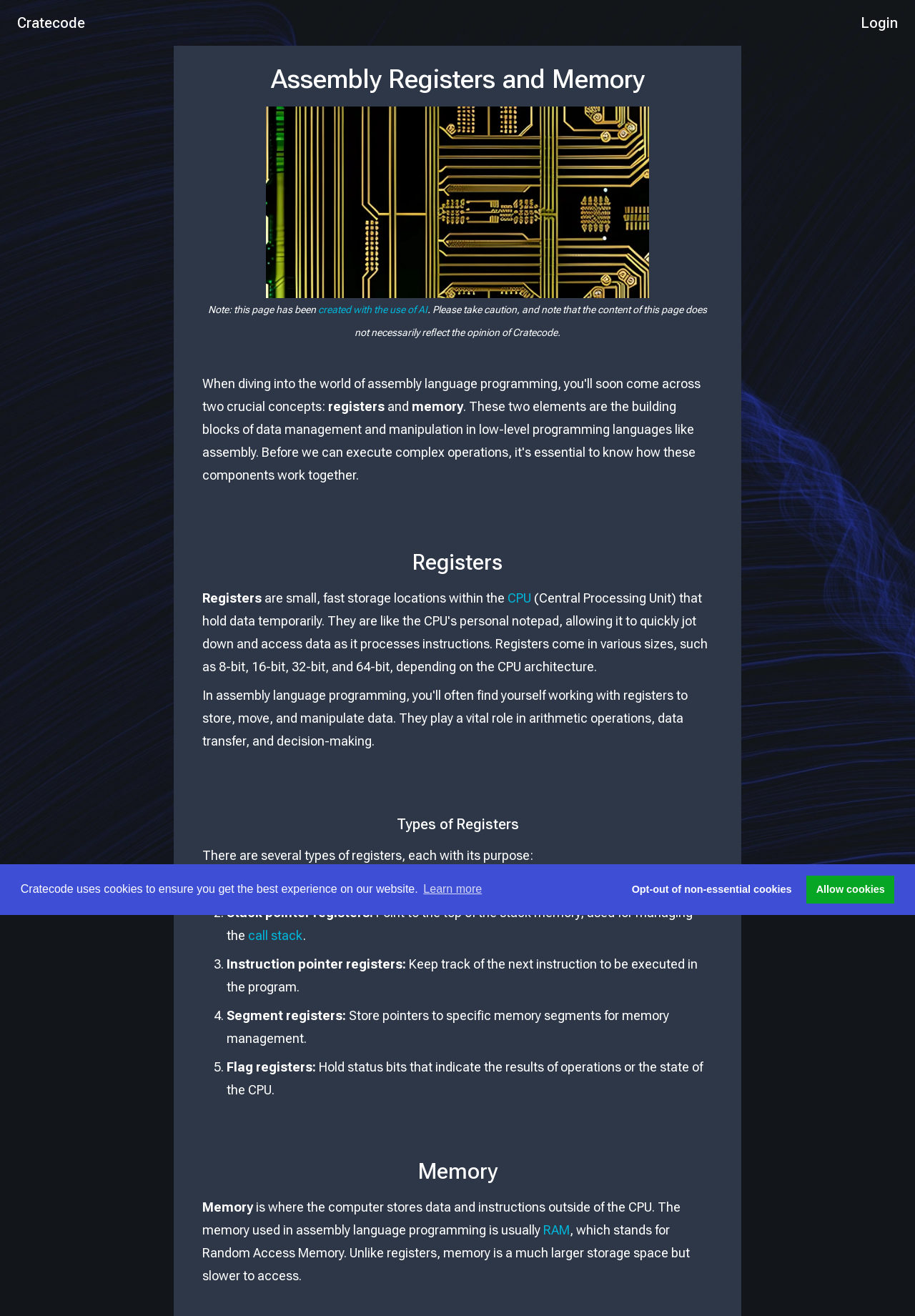Provide a one-word or short-phrase answer to the question:
What is the function of the stack pointer registers?

Point to the top of the stack memory